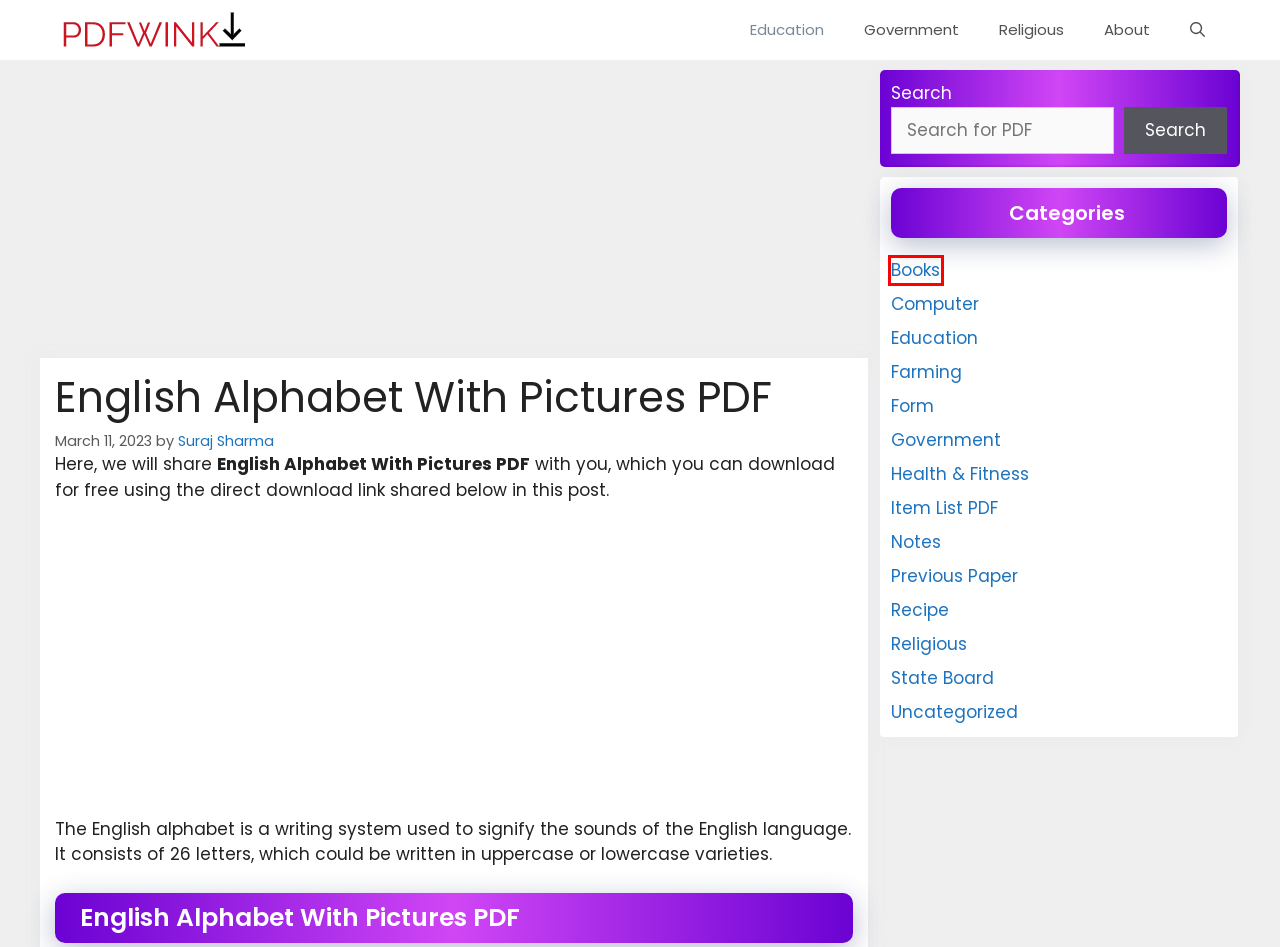Look at the screenshot of the webpage and find the element within the red bounding box. Choose the webpage description that best fits the new webpage that will appear after clicking the element. Here are the candidates:
A. Form - PDFWINK
B. About - PDFWINK
C. Item List PDF - PDFWINK
D. State Board - PDFWINK
E. Education - PDFWINK
F. Previous Paper - PDFWINK
G. Books - PDFWINK
H. Government - PDFWINK

G